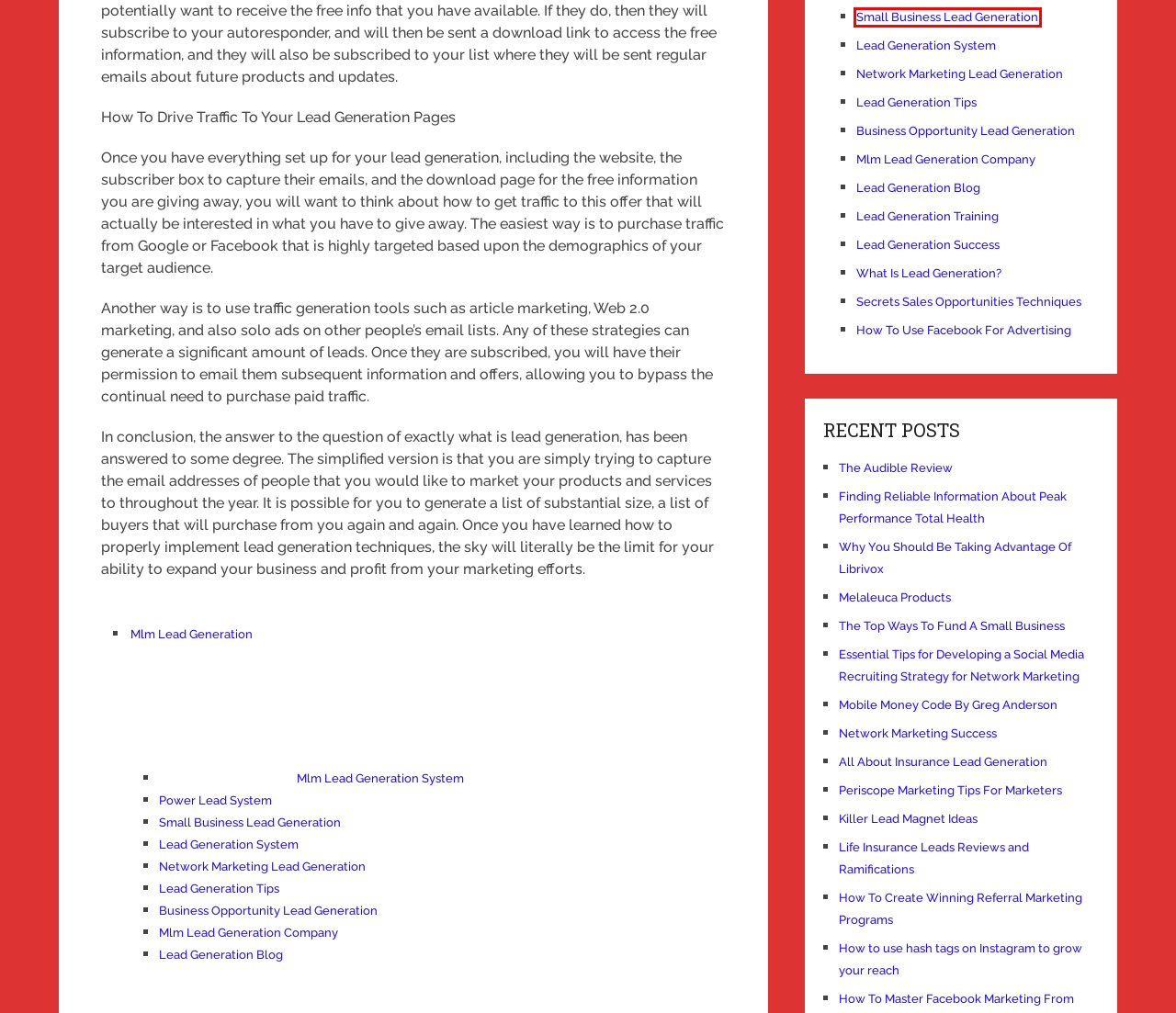You have a screenshot of a webpage with a red bounding box around an element. Identify the webpage description that best fits the new page that appears after clicking the selected element in the red bounding box. Here are the candidates:
A. Essential Tips for Developing a Social Media Recruiting Strategy for Network Marketing
B. Lead Generation System | MLM Marketing System
C. The Audible Review
D. Life Insurance Leads Reviews and Ramifications
E. How to use hash tags on Instagram to grow your reach
F. Lead Generation Tips | MLM Marketing System
G. Small Business Lead Generation | MLM Marketing System
H. Lead Generation Blog | MLM Marketing System

G